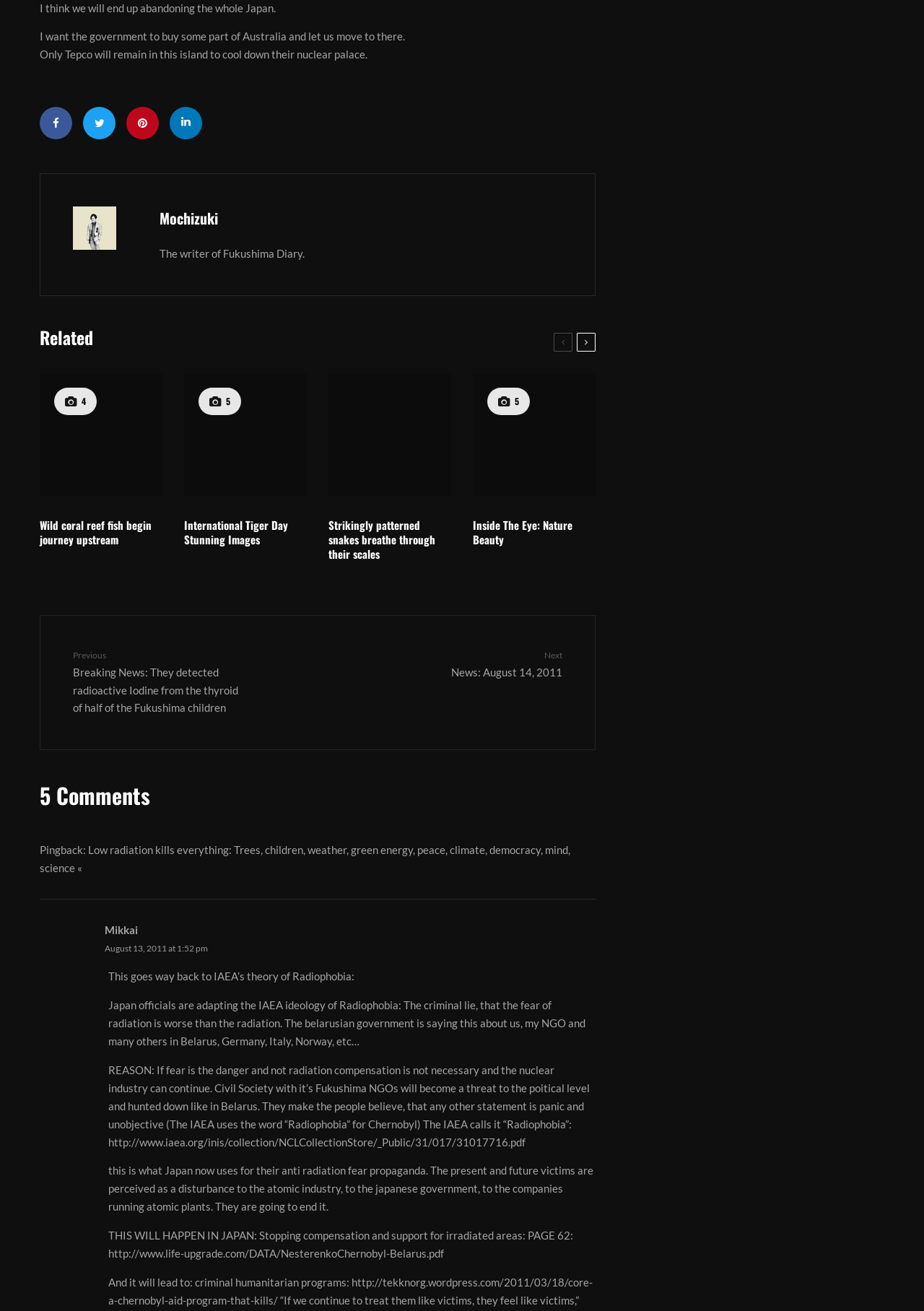Specify the bounding box coordinates of the element's area that should be clicked to execute the given instruction: "Read the previous breaking news". The coordinates should be four float numbers between 0 and 1, i.e., [left, top, right, bottom].

[0.079, 0.495, 0.27, 0.545]